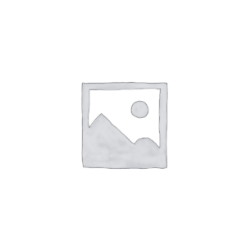Compose a detailed narrative for the image.

The image features a placeholder graphic commonly used for displaying product images on an e-commerce platform. It is positioned alongside a link to "Adryl Syrup-100 ml," under the "RELATED PRODUCTS" section. The layout suggests that this product is part of a wider range of items available for purchase, highlighting the convenience of browsing related items. The image serves as a visual element to indicate where product images would typically appear, enhancing the online shopping experience.